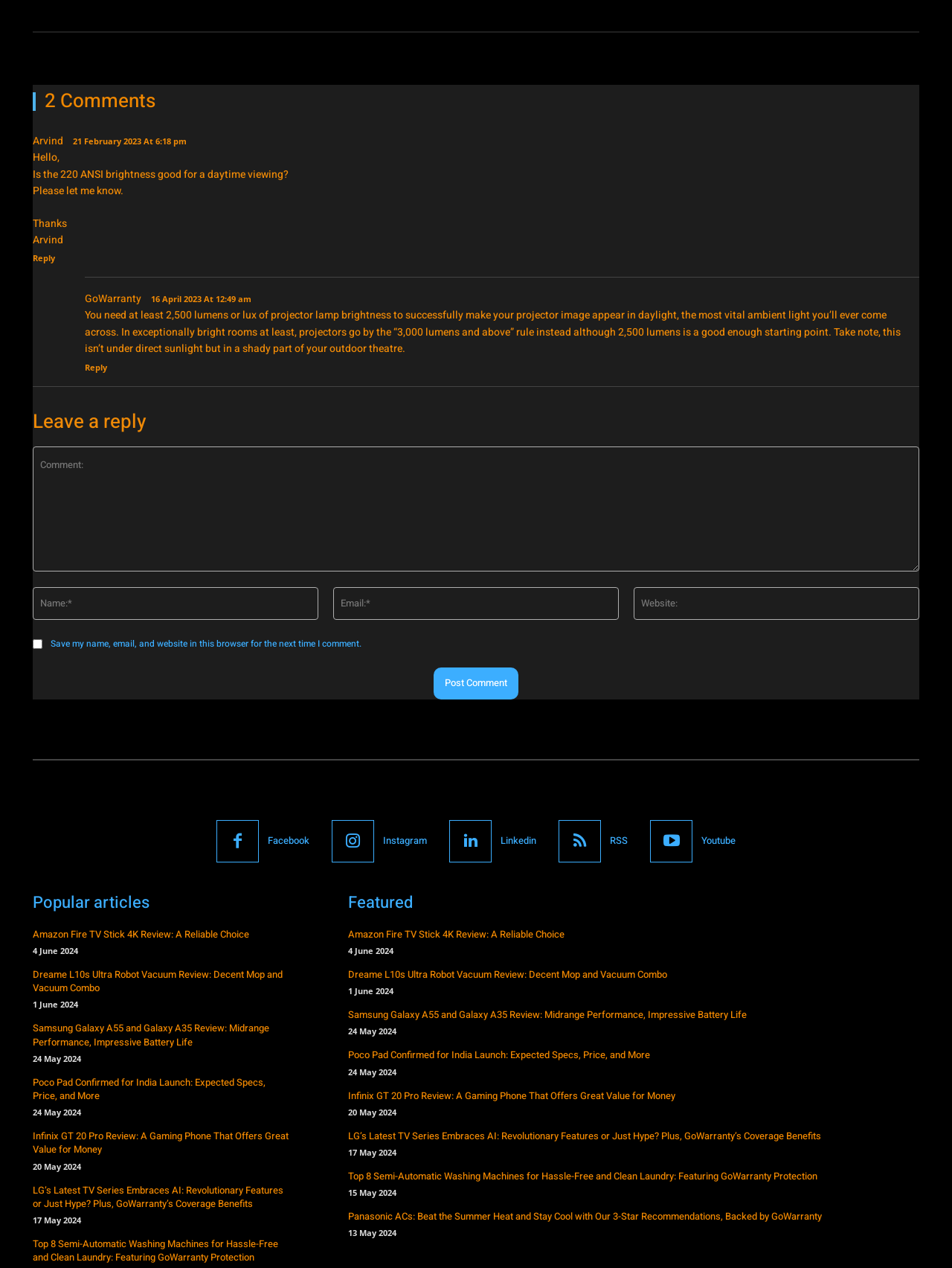Determine the bounding box coordinates for the area that should be clicked to carry out the following instruction: "Post a comment".

[0.455, 0.526, 0.545, 0.551]